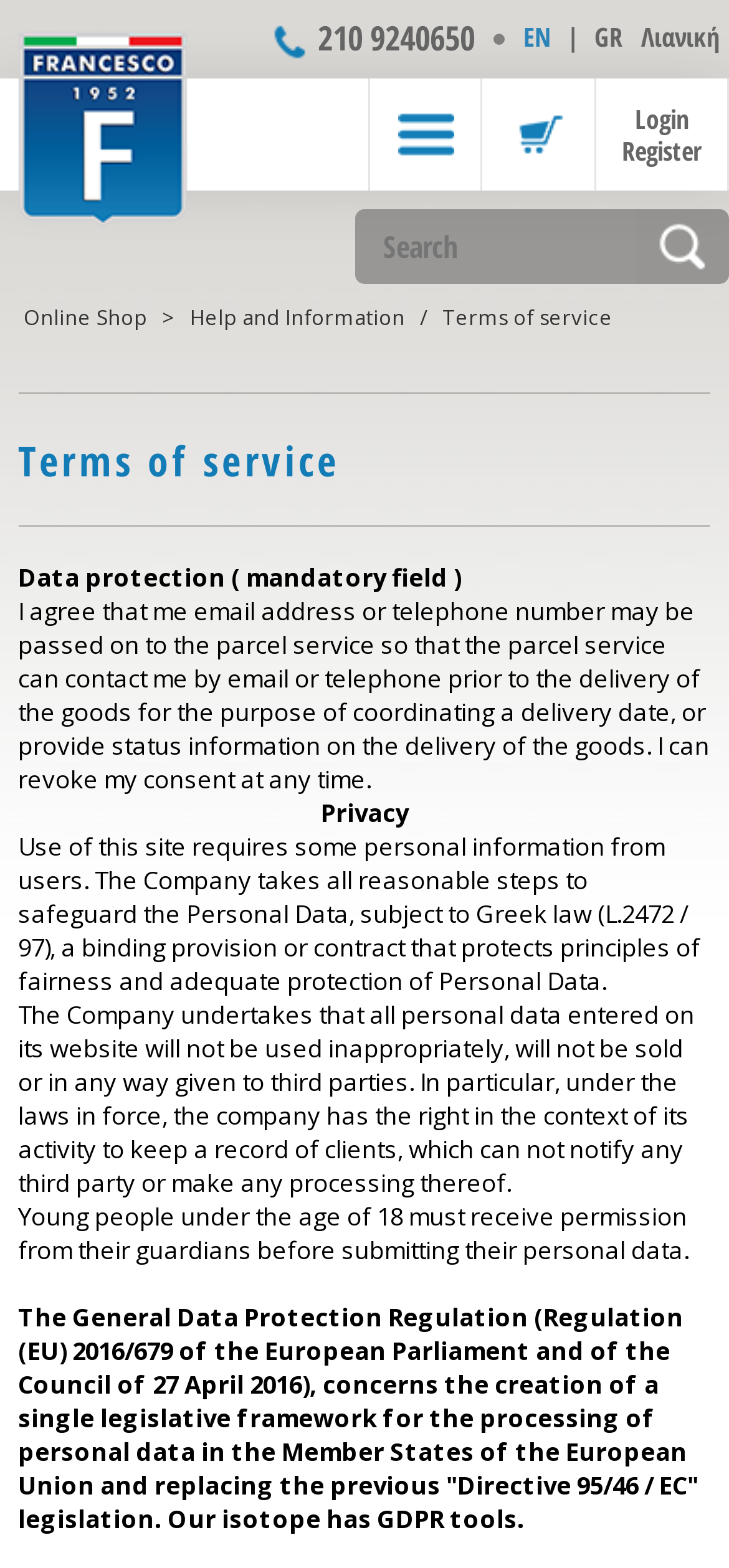What is the company's policy on personal data?
Provide a one-word or short-phrase answer based on the image.

Not to sell or give to third parties